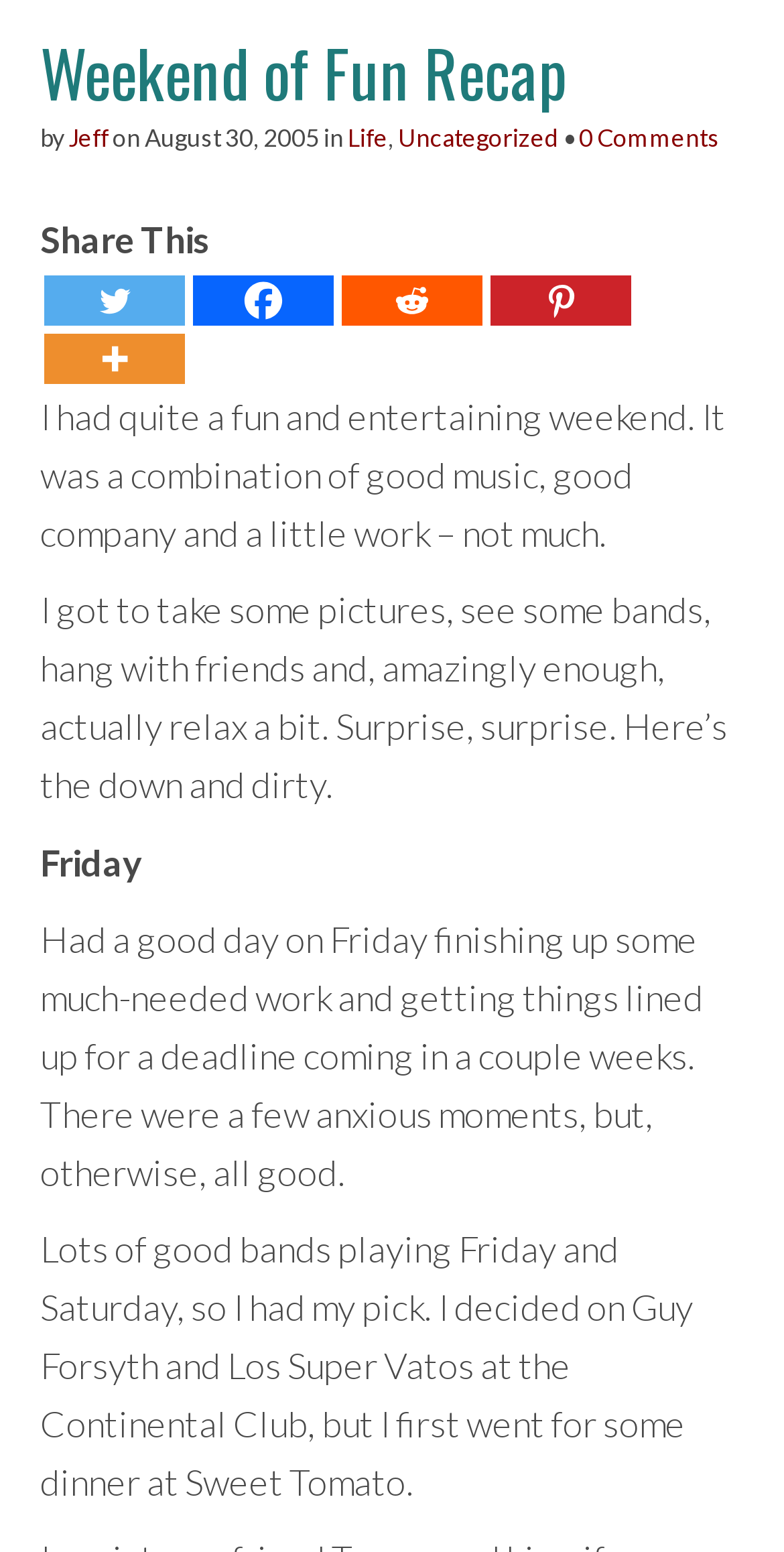Find the bounding box coordinates for the UI element whose description is: "aria-label="Twitter" title="Twitter"". The coordinates should be four float numbers between 0 and 1, in the format [left, top, right, bottom].

[0.056, 0.177, 0.236, 0.21]